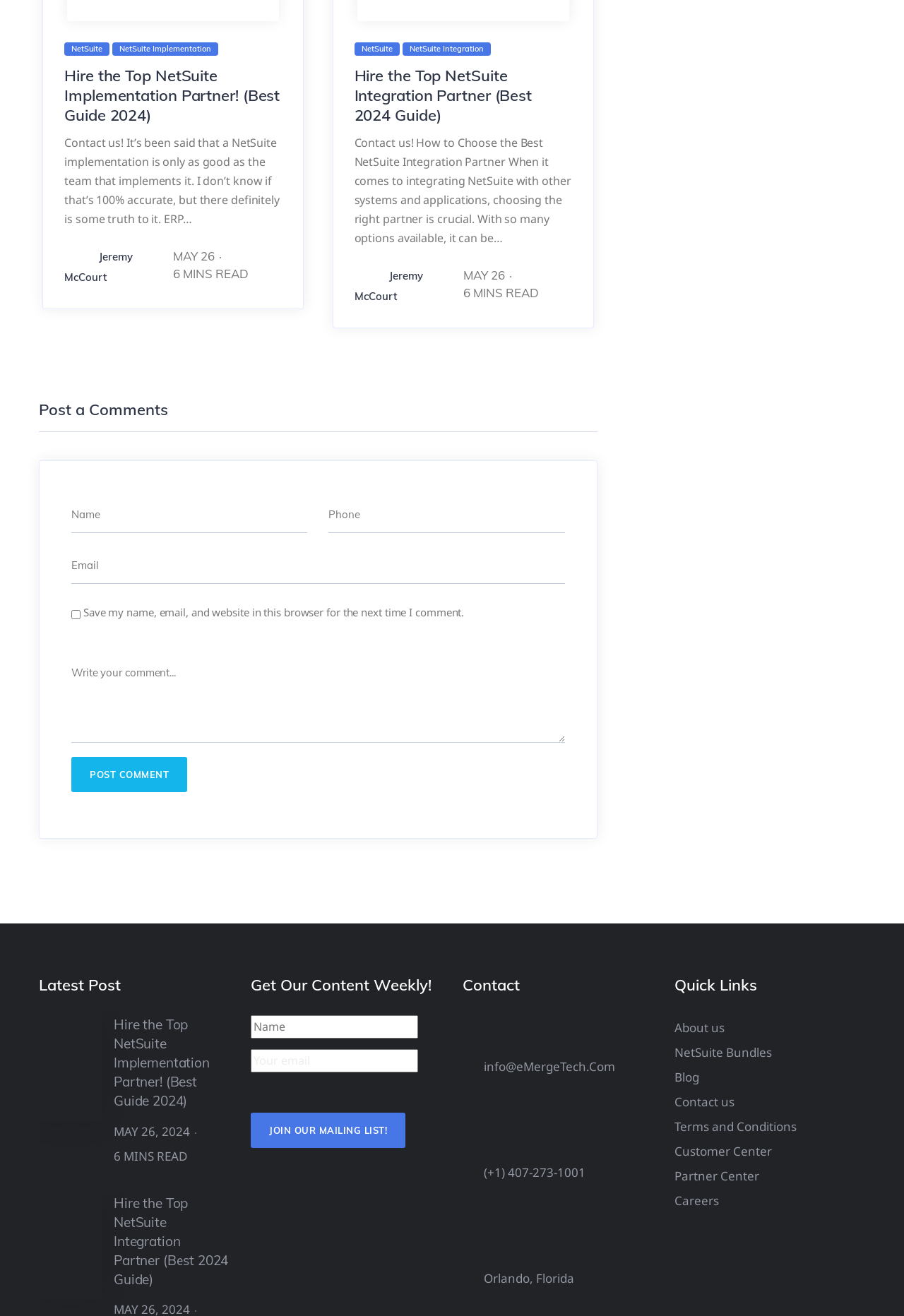What is the purpose of the textbox with the label 'Name'?
Refer to the image and respond with a one-word or short-phrase answer.

To enter name for comment